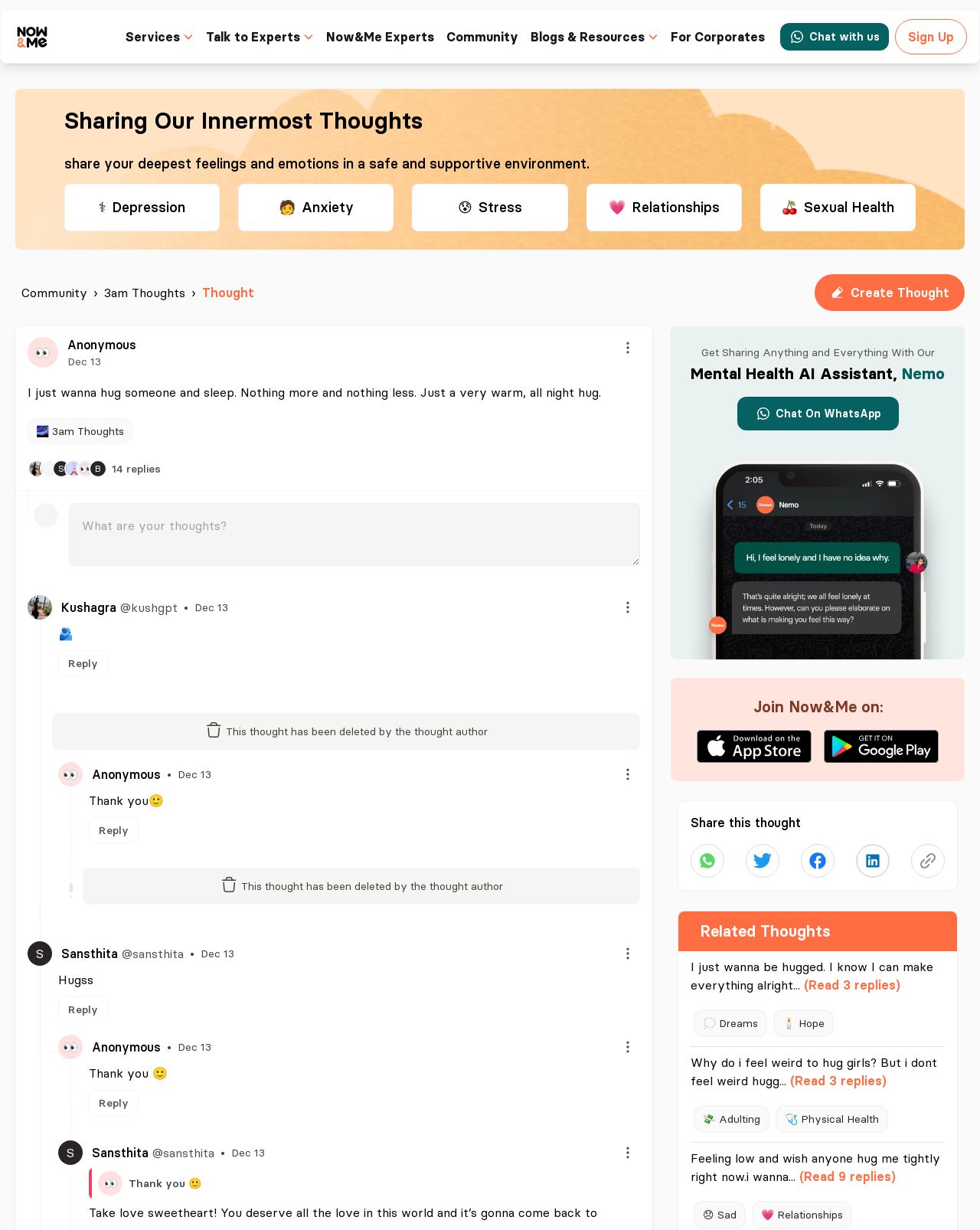Explain in detail what is displayed on the webpage.

This webpage appears to be a social media or online community platform focused on mental health and emotional support. At the top of the page, there is a navigation menu with links to "Services", "Talk to Experts", "Community", "Blogs & Resources", "For Corporates", and "Chat with us". Below this menu, there is a prominent heading "Sharing Our Innermost Thoughts" followed by a brief description of the platform's purpose.

The main content of the page is a thought or post from a user, which reads "I just wanna hug someone and sleep. Nothing more and nothing less. Just a very warm, all night hug." This post is accompanied by a profile picture and the user's name, @kushgpt. Below the post, there are several replies from other users, including Anonymous and Sansthita. Each reply includes the user's name, a timestamp, and the reply text.

Throughout the page, there are various icons and images, including emojis, profile pictures, and a "now&me" icon. There are also several buttons and links, such as "Menu", "Reply", and "Create Thought", which suggest that users can interact with each other's posts and create their own content.

In the middle of the page, there is a section with several categories or topics, including "Depression", "Anxiety", "Stress", and "Relationships", each represented by an emoji. This section may be a way for users to browse or filter content related to specific mental health topics.

Overall, the webpage appears to be a supportive online community where users can share their thoughts and feelings, connect with others, and access resources and support related to mental health.